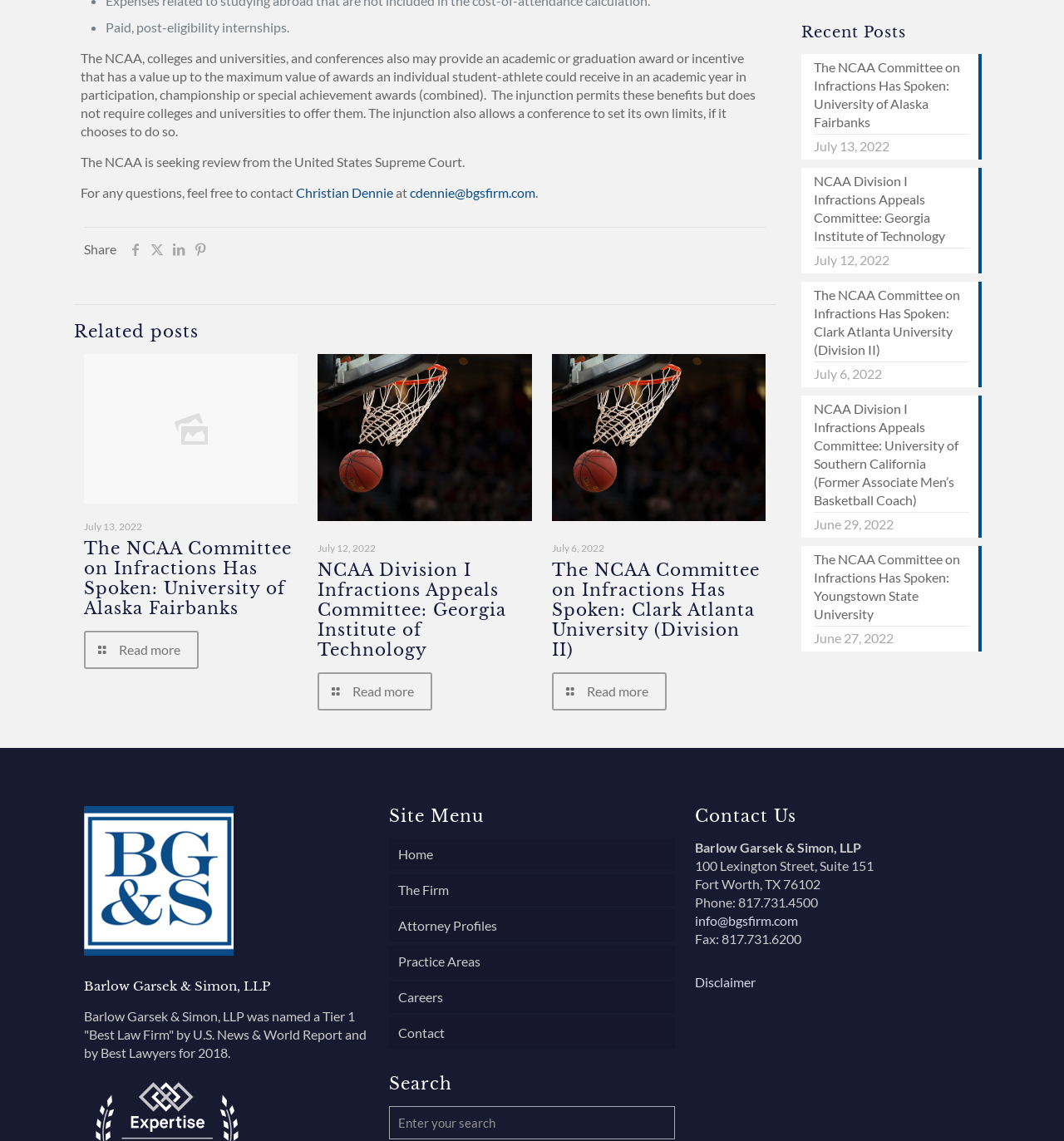What is the topic of the first related post?
Use the information from the screenshot to give a comprehensive response to the question.

I found the answer by looking at the first related post, which has the title 'The NCAA Committee on Infractions Has Spoken: University of Alaska Fairbanks'.